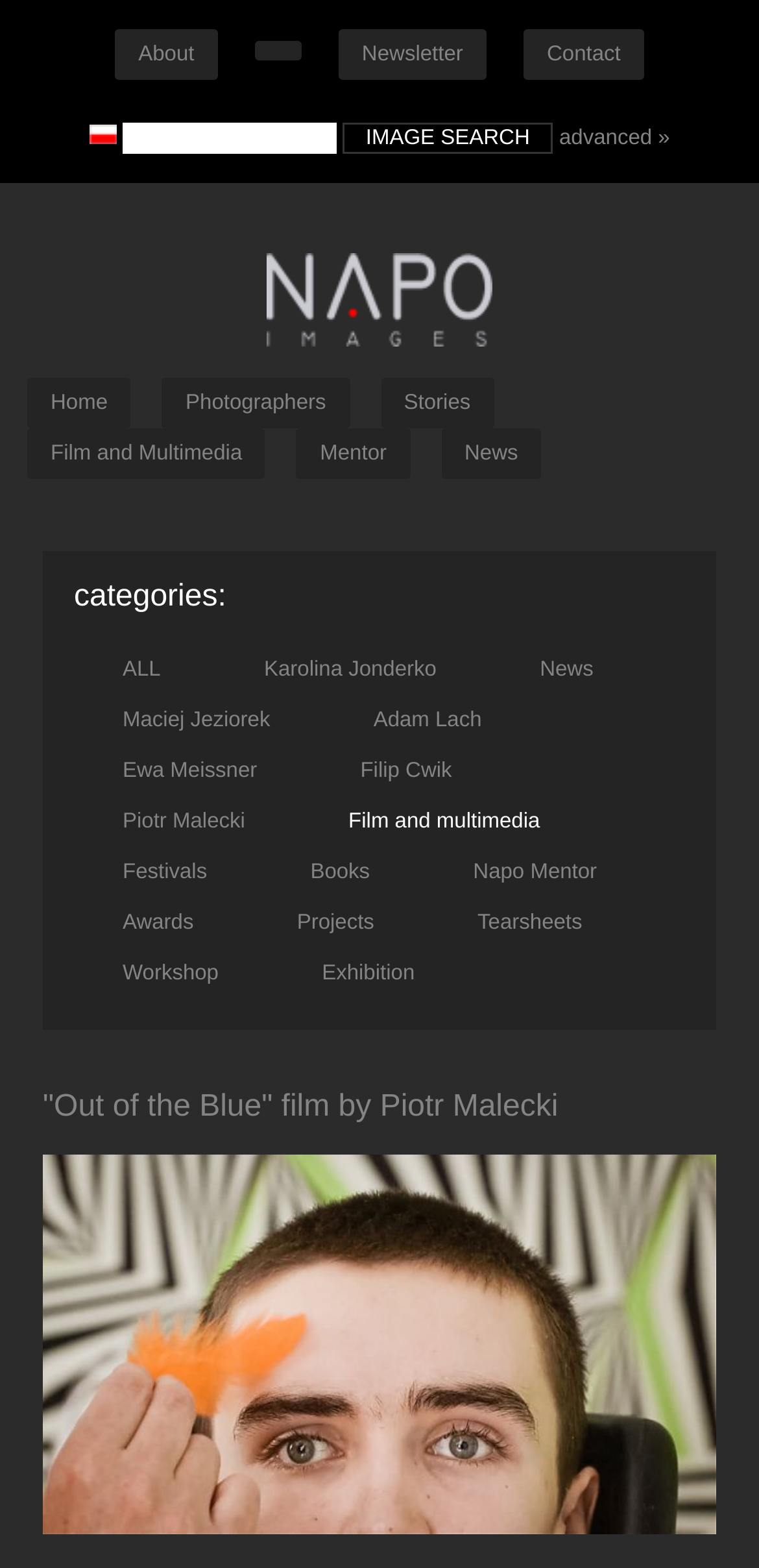Pinpoint the bounding box coordinates of the element to be clicked to execute the instruction: "View the 'News' category".

[0.581, 0.274, 0.713, 0.306]